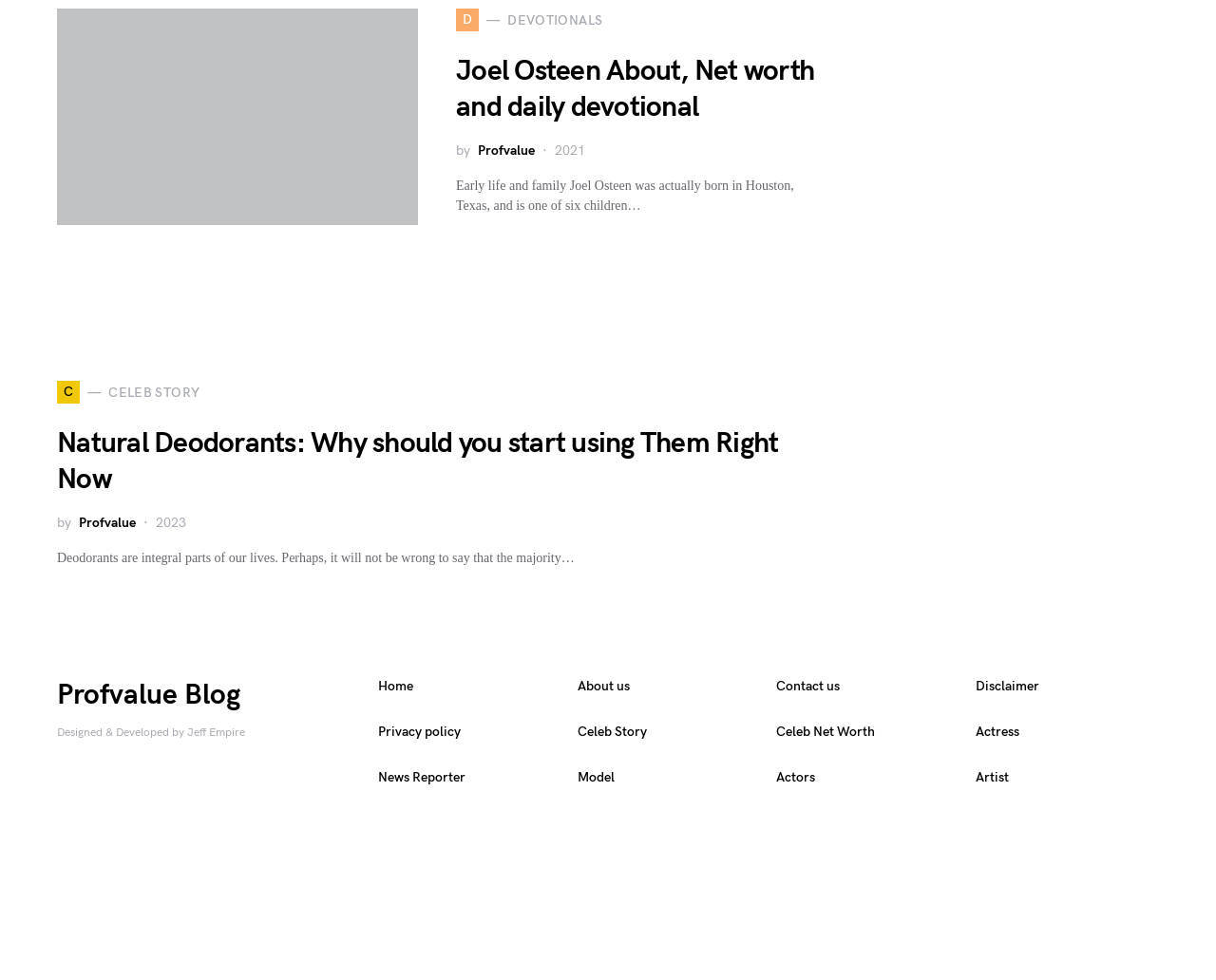What is the name of the blog?
Answer the question with a single word or phrase by looking at the picture.

Profvalue Blog